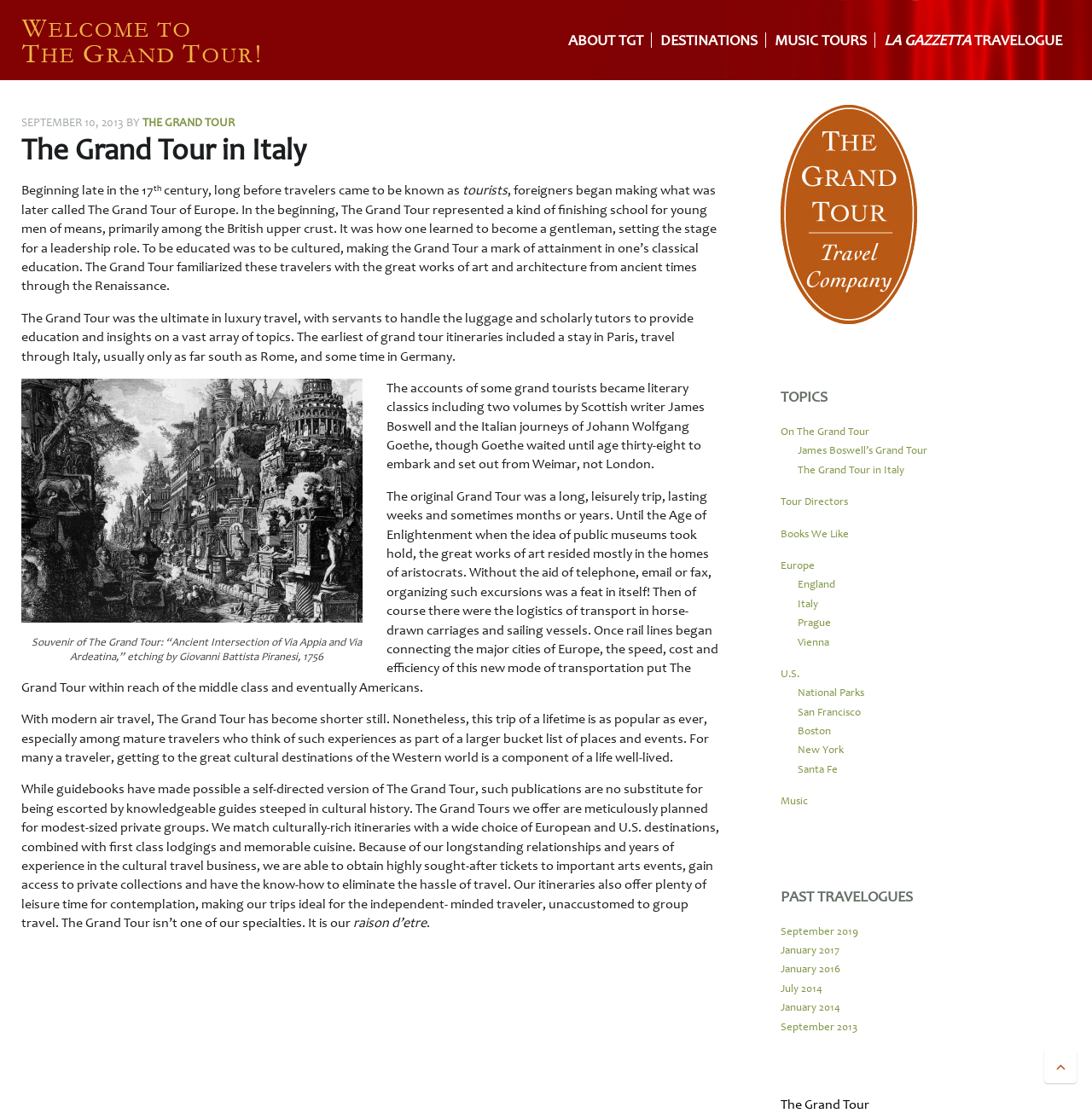Determine the bounding box coordinates for the element that should be clicked to follow this instruction: "Read The Grand Tour in Italy". The coordinates should be given as four float numbers between 0 and 1, in the format [left, top, right, bottom].

[0.02, 0.119, 0.66, 0.151]